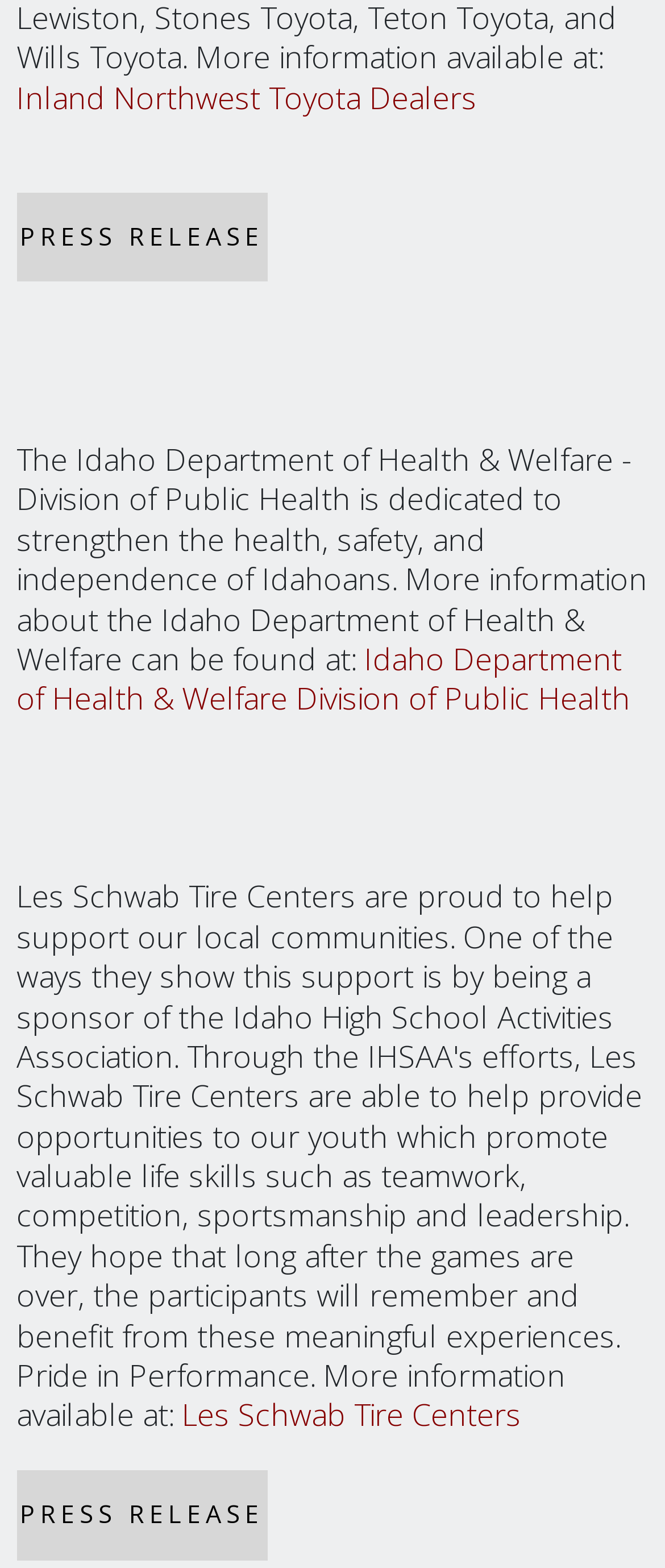Locate and provide the bounding box coordinates for the HTML element that matches this description: "Press Release".

[0.024, 0.122, 0.401, 0.18]